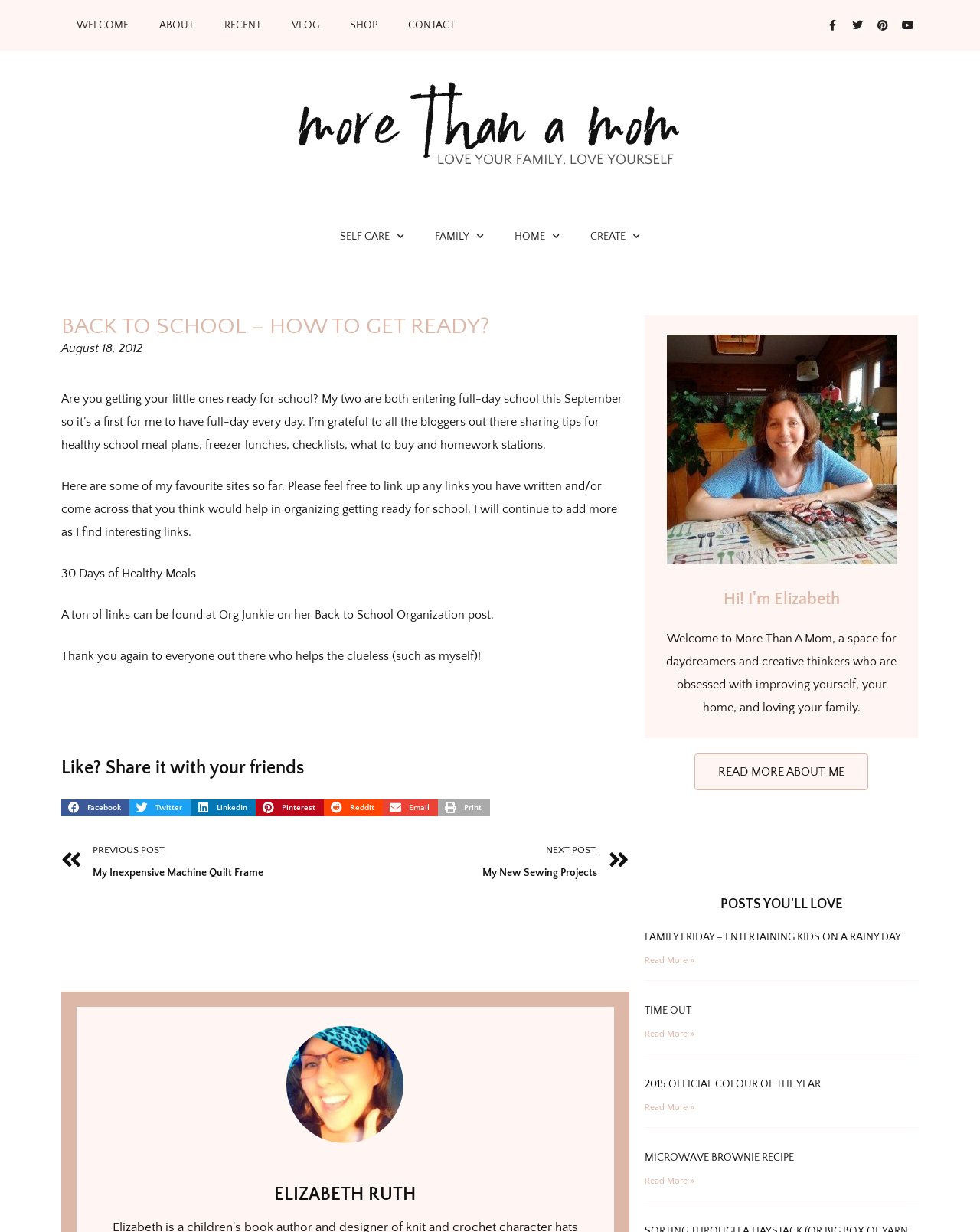Find the UI element described as: "Microwave Brownie Recipe" and predict its bounding box coordinates. Ensure the coordinates are four float numbers between 0 and 1, [left, top, right, bottom].

[0.658, 0.935, 0.81, 0.945]